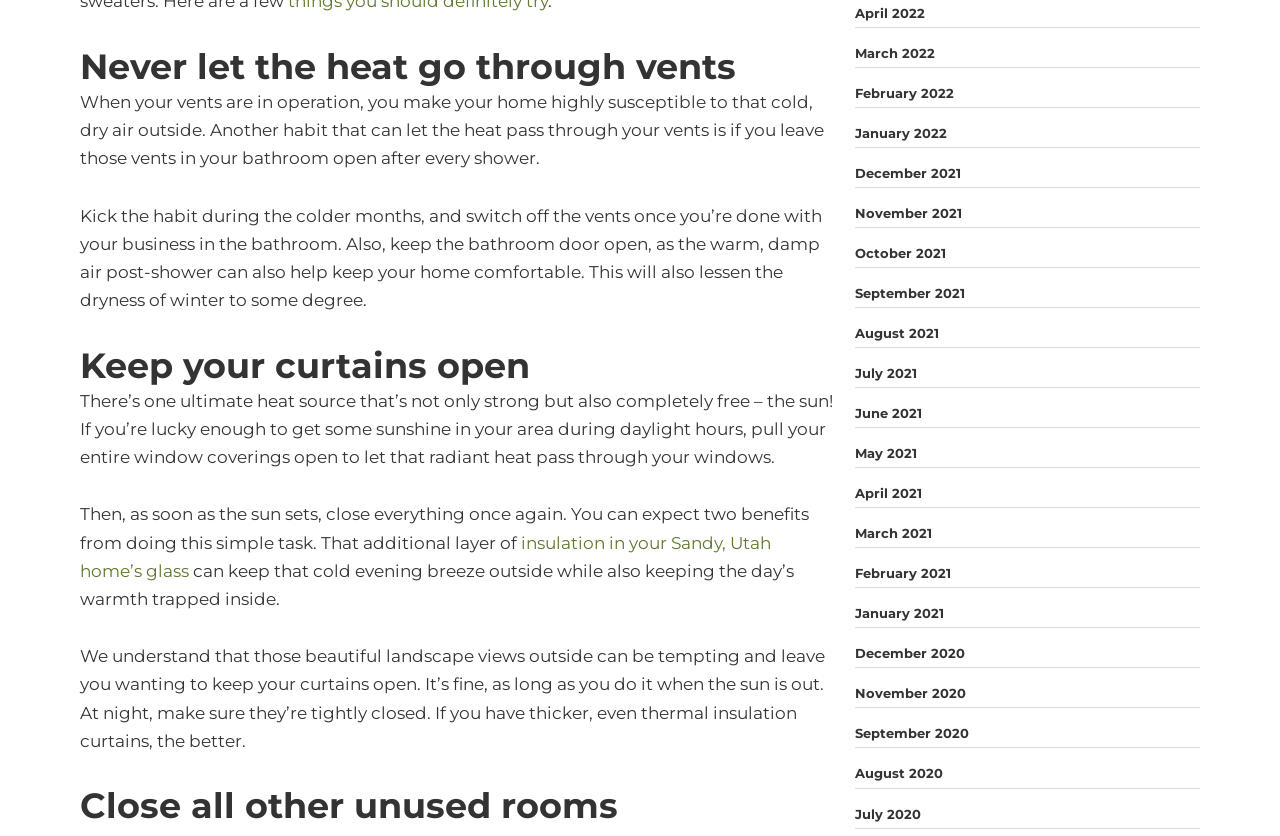Given the description: "December 2021", determine the bounding box coordinates of the UI element. The coordinates should be formatted as four float numbers between 0 and 1, [left, top, right, bottom].

[0.668, 0.197, 0.751, 0.216]